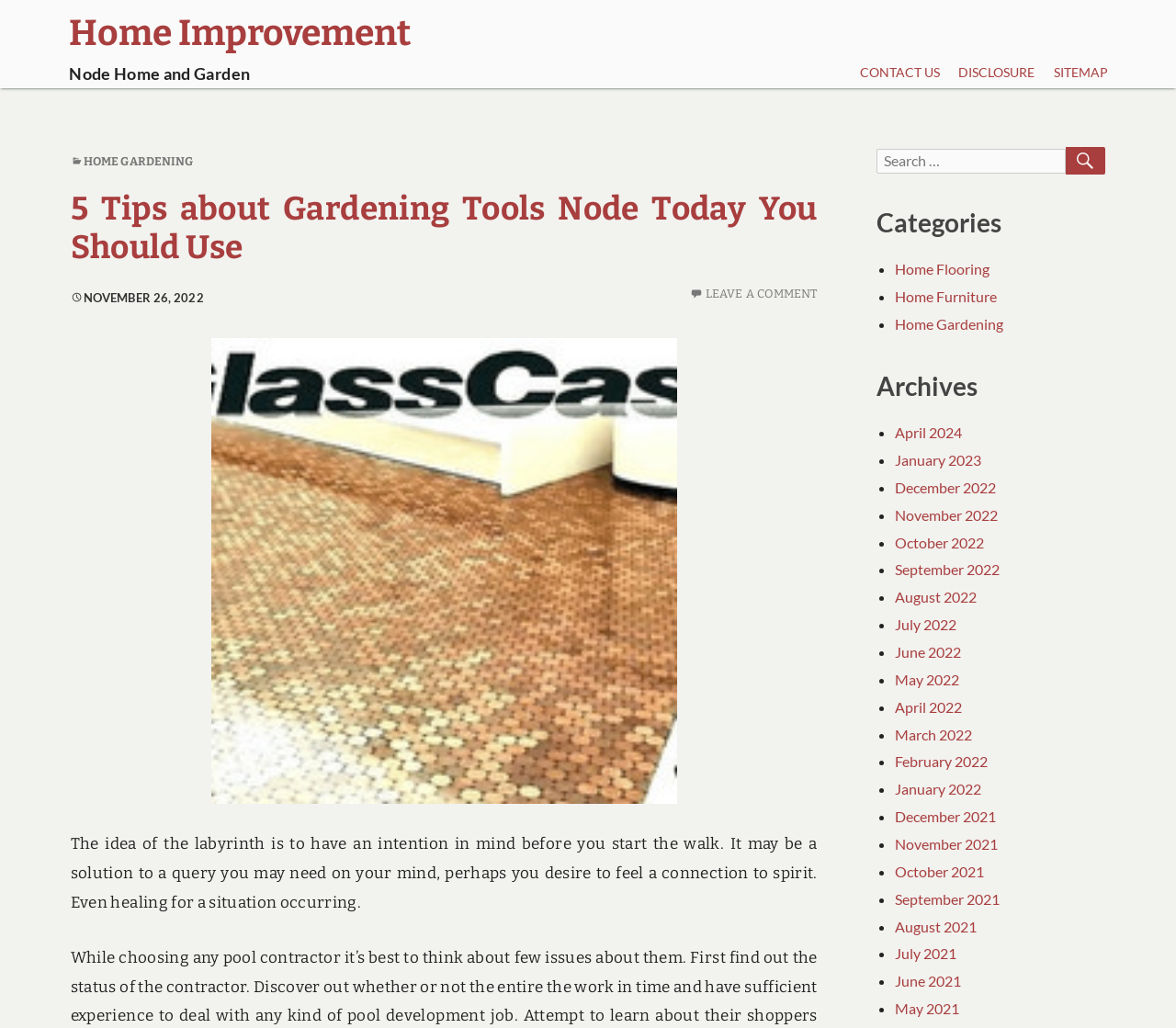Please give a one-word or short phrase response to the following question: 
What is the function of the search box?

To search for content